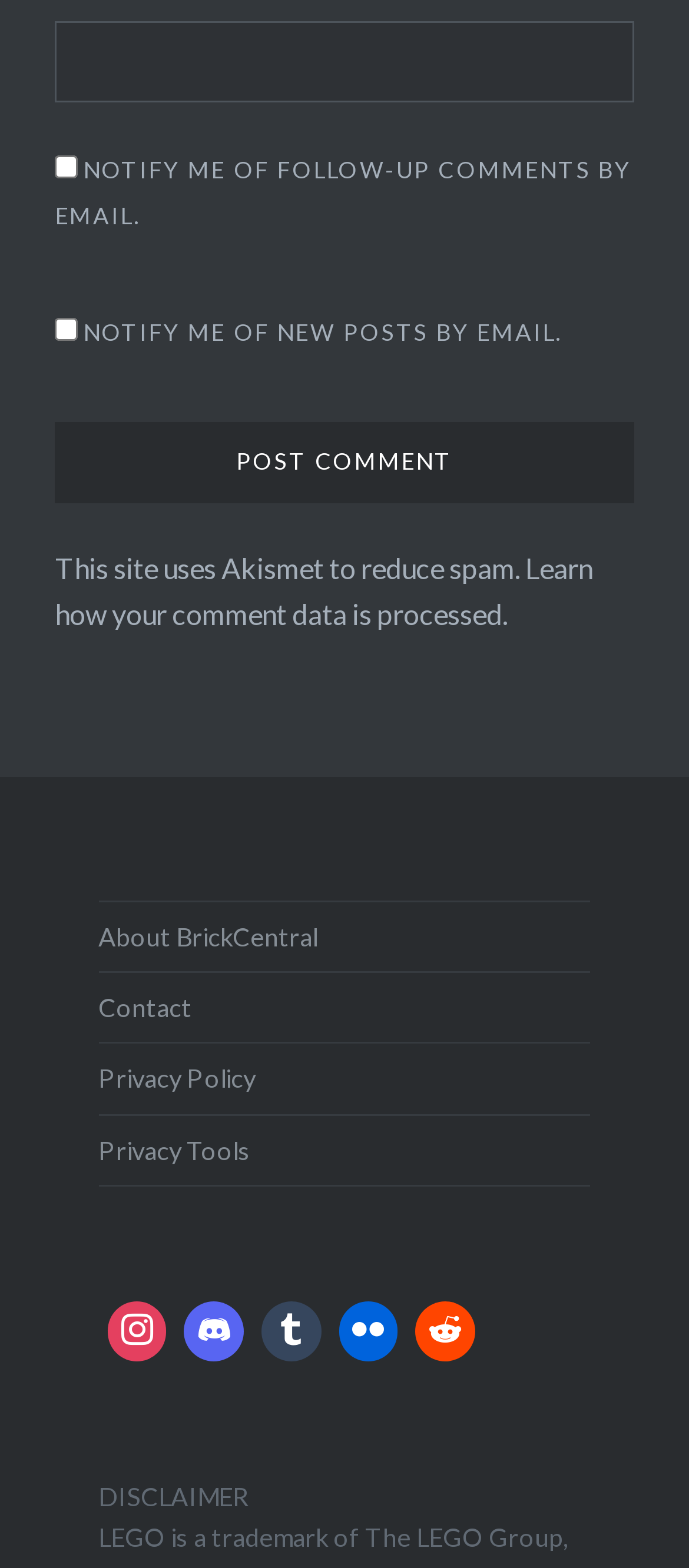What is the function of the 'Post Comment' button?
Please provide a comprehensive and detailed answer to the question.

The 'Post Comment' button is located below the textbox, suggesting that it is used to submit the comment or text entered in the textbox.